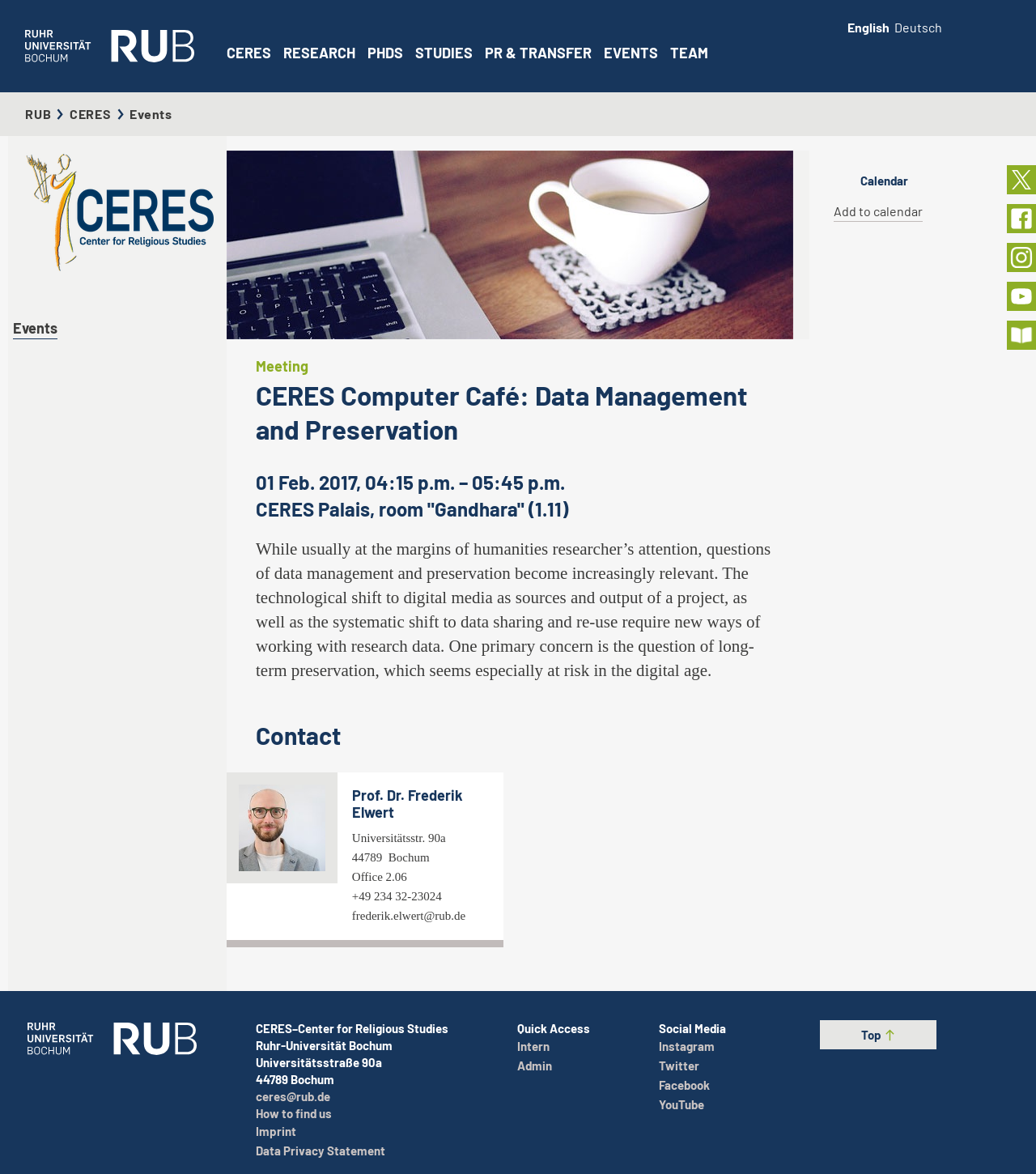Based on the image, provide a detailed and complete answer to the question: 
What is the time of the event?

I found the answer by looking at the time element on the webpage, which mentions the time of the event as '04:15 p.m. – 05:45 p.m.'. This time is likely to be the duration of the event.